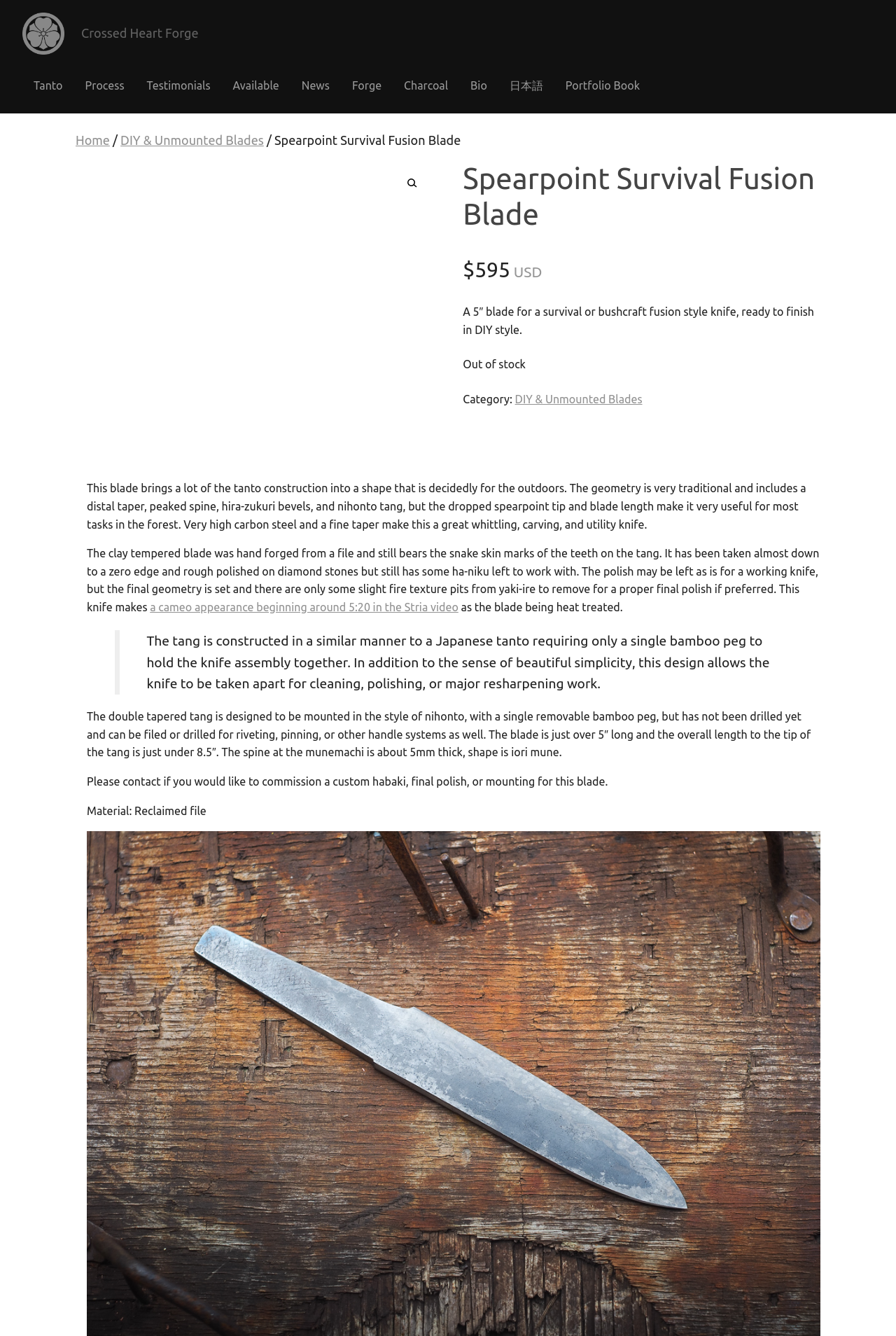What is the length of the blade?
Answer with a single word or phrase by referring to the visual content.

5 inches